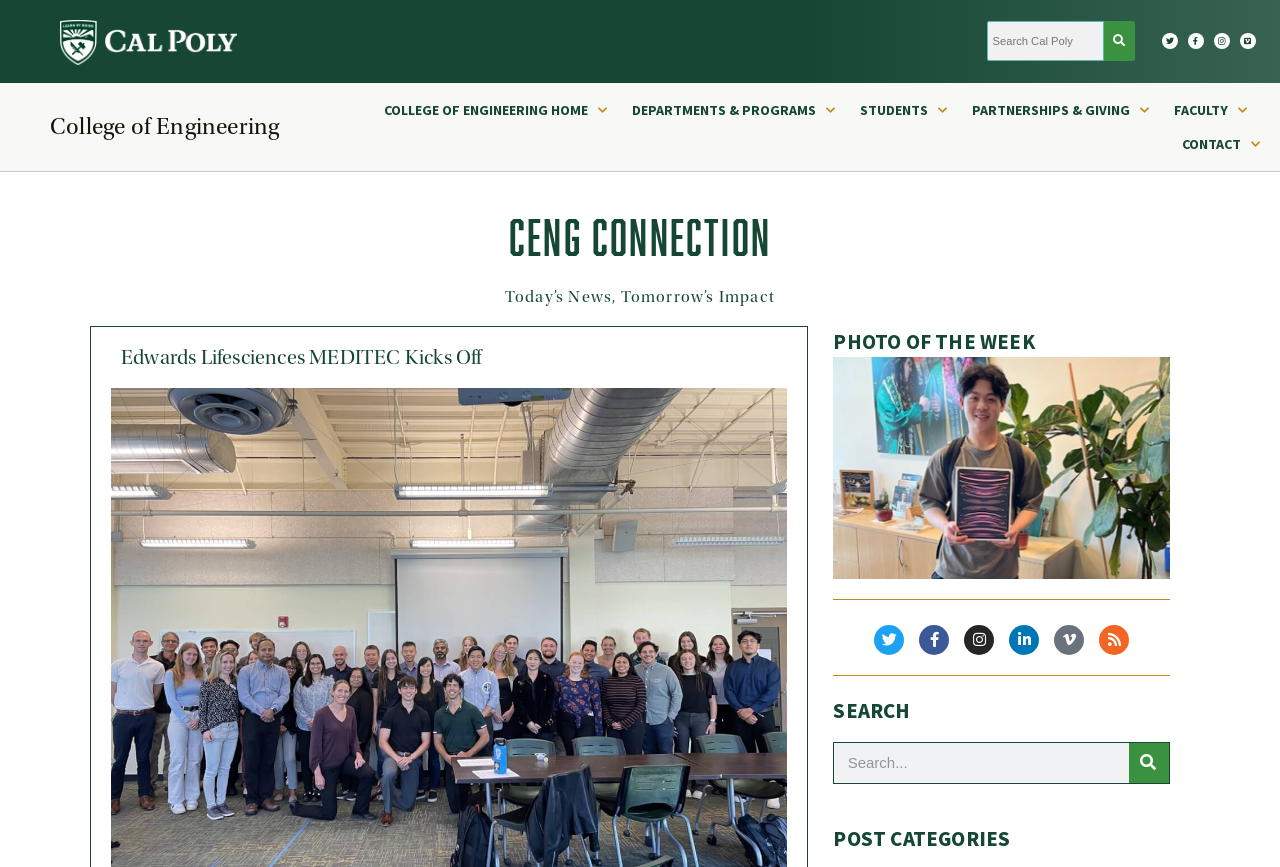Please determine the bounding box coordinates of the area that needs to be clicked to complete this task: 'Visit College of Engineering'. The coordinates must be four float numbers between 0 and 1, formatted as [left, top, right, bottom].

[0.039, 0.13, 0.218, 0.161]